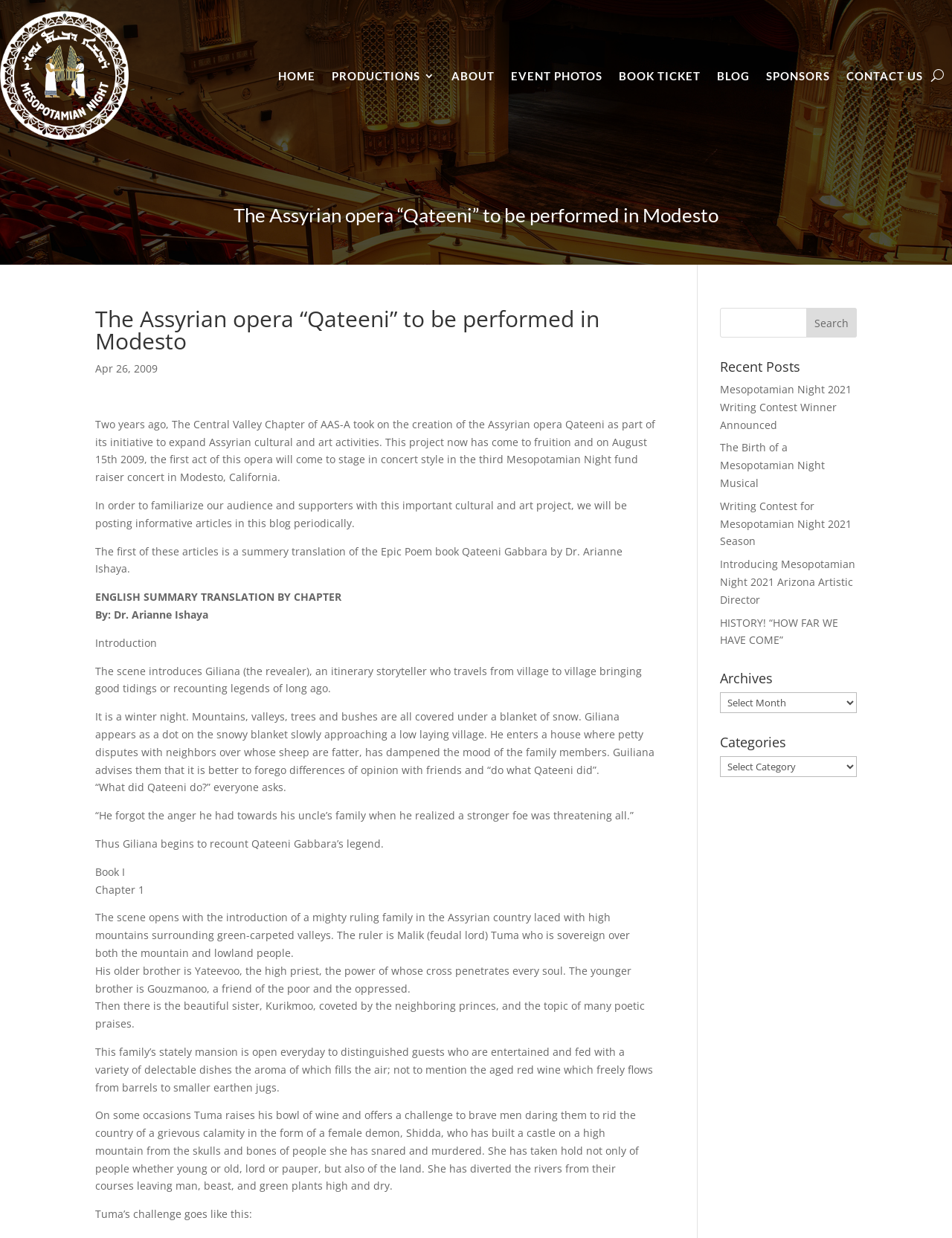Please indicate the bounding box coordinates for the clickable area to complete the following task: "View the Mesopotamian Night 2021 Writing Contest Winner Announced post". The coordinates should be specified as four float numbers between 0 and 1, i.e., [left, top, right, bottom].

[0.756, 0.309, 0.895, 0.349]